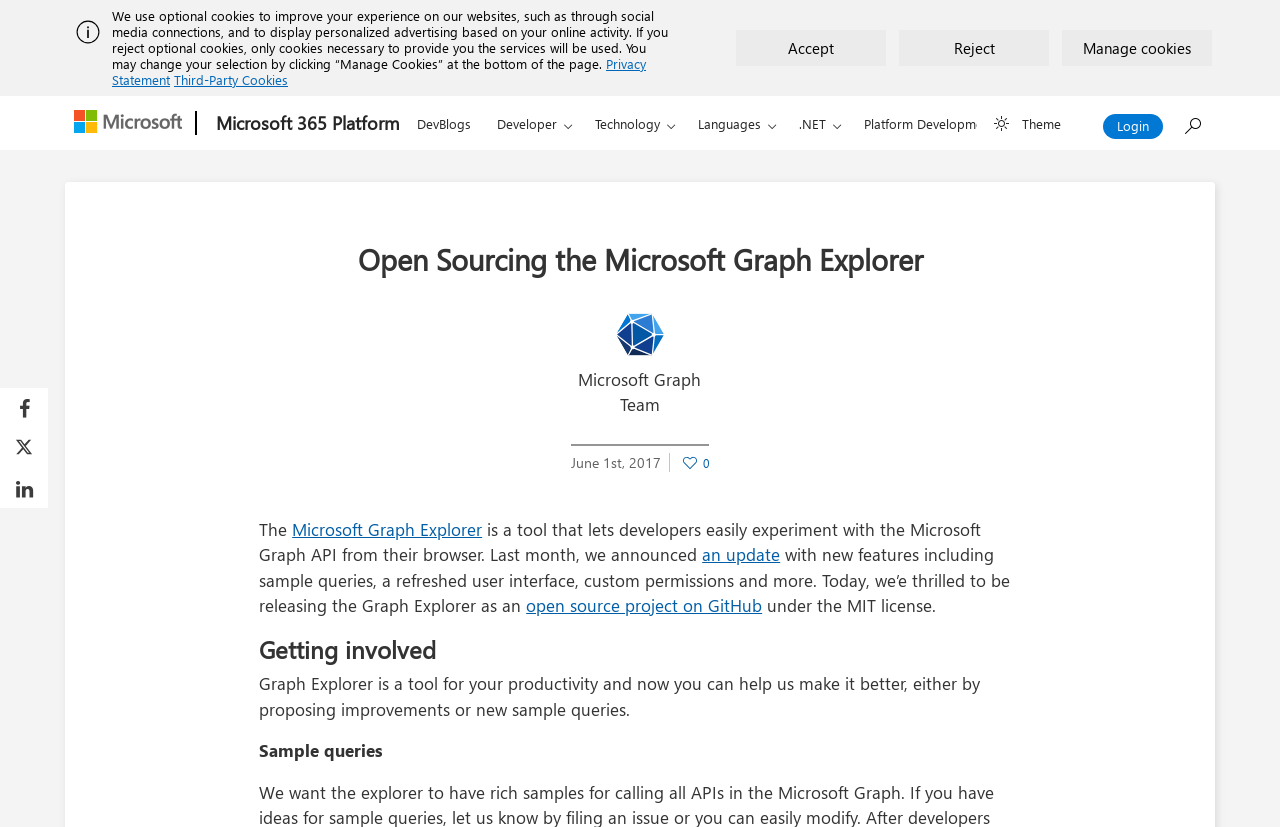Could you locate the bounding box coordinates for the section that should be clicked to accomplish this task: "Learn about the Microsoft Graph Explorer".

[0.228, 0.626, 0.377, 0.652]